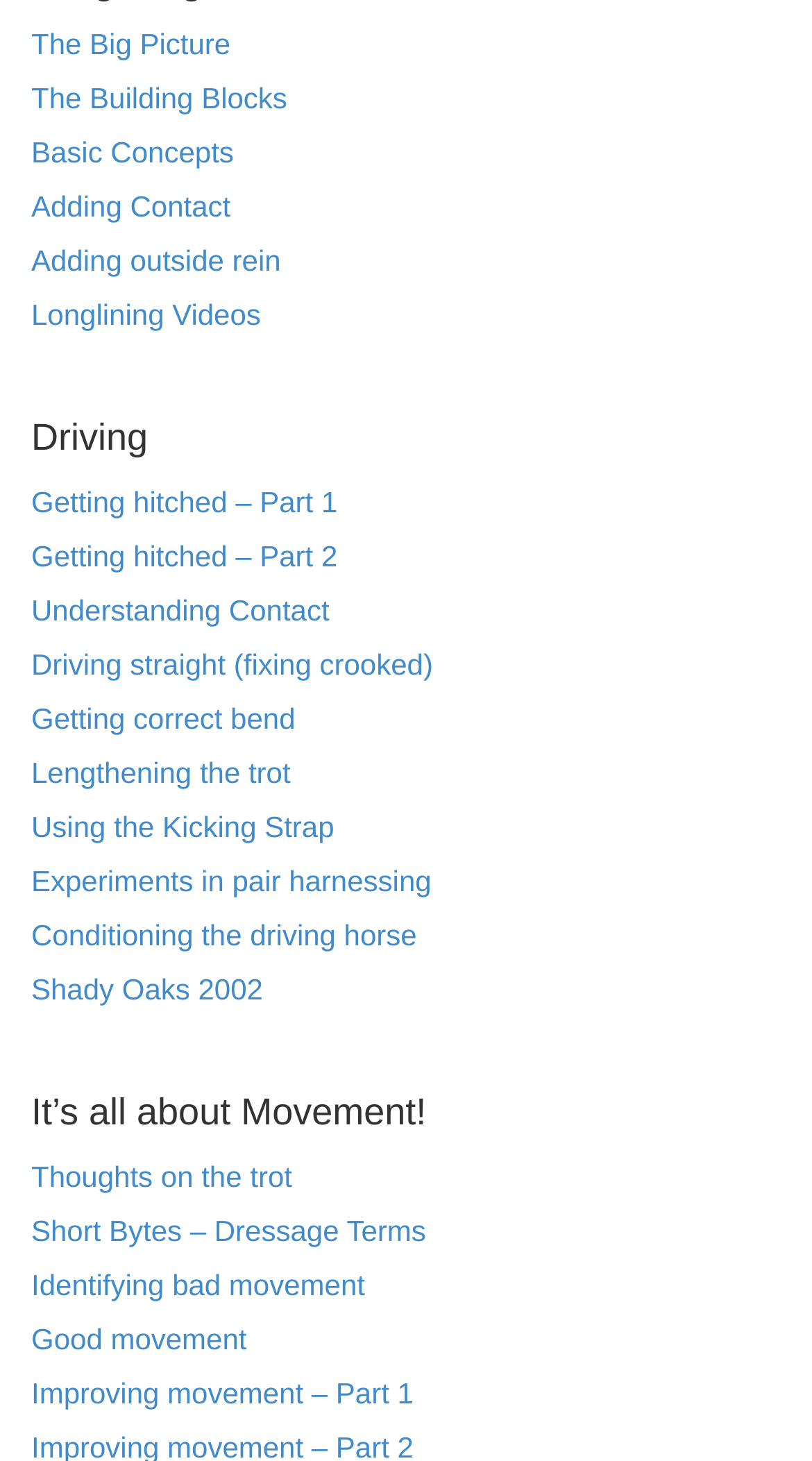Pinpoint the bounding box coordinates of the clickable area necessary to execute the following instruction: "Explore 'It’s all about Movement!' section". The coordinates should be given as four float numbers between 0 and 1, namely [left, top, right, bottom].

[0.038, 0.748, 0.962, 0.777]